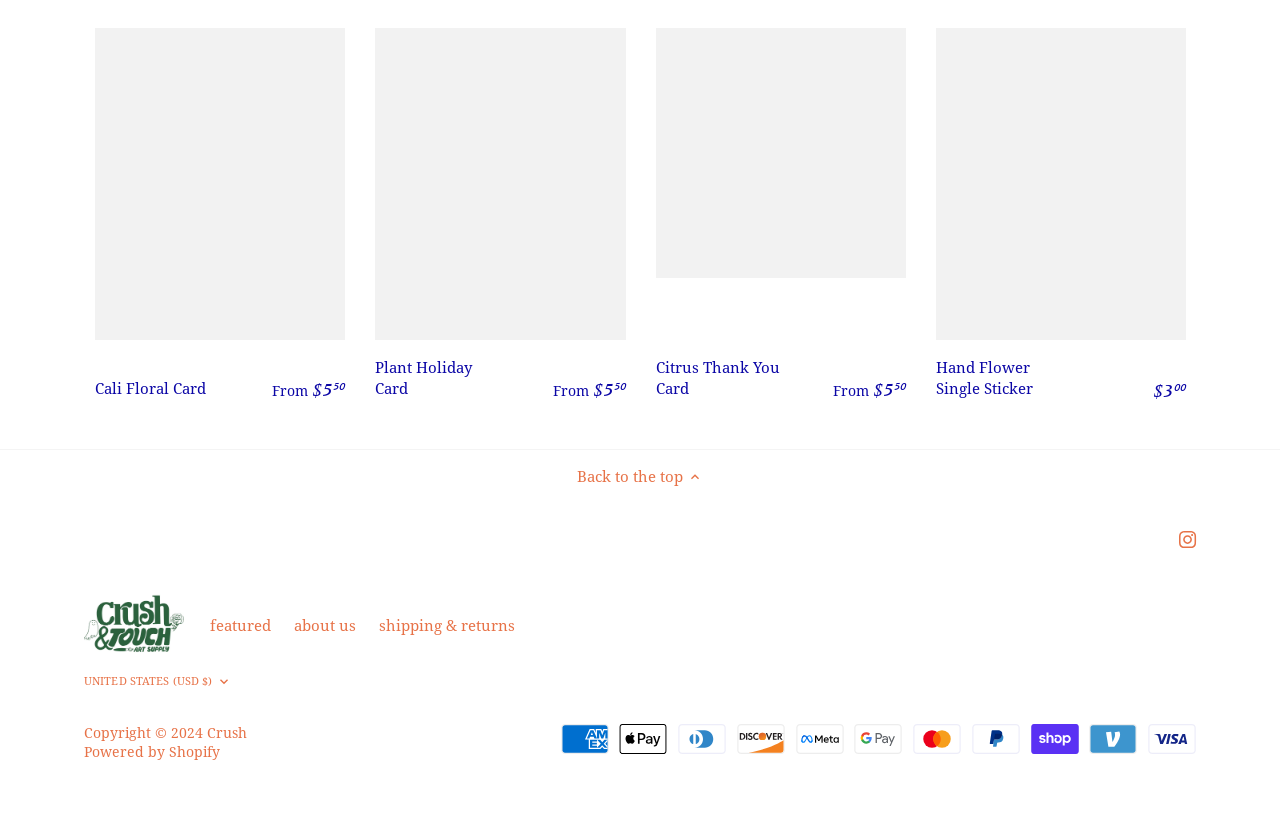Please reply to the following question using a single word or phrase: 
What is the currency used on this website?

USD